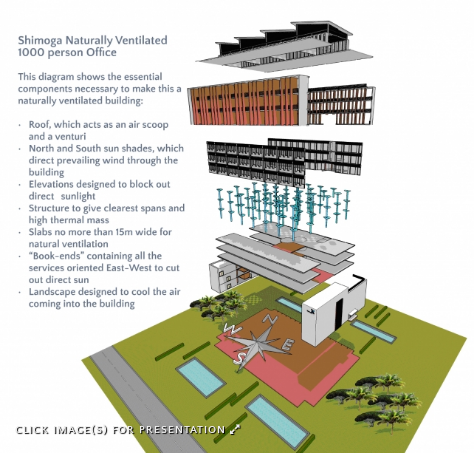Describe in detail everything you see in the image.

This image illustrates the architectural design and essential features of the Shimoga Naturally Ventilated Office, which accommodates up to 1,000 occupants. The diagram breaks down key components required for effective natural ventilation, including:

- A roof designed to act as an air scoop and venturi, facilitating airflow.
- North and South sun shades that mitigate direct sunlight while allowing breezes to penetrate the building.
- Elevations engineered to block solar exposure, ensuring a comfortable internal environment.
- Structural elements that prioritize clear spans and maintain high thermal mass for temperature regulation.
- Slabs that are no wider than 15 meters, promoting optimal natural ventilation.
- Innovative "book-end" configurations that align with service placements to further reduce direct sunlight.
- Landscaping elements incorporated to cool air entering the building.

The design emphasizes sustainability and occupant comfort, responding effectively to the tropical monsoon climate of Shimoga, India. Instructions for viewers to click the image for a presentation are also shown, inviting further exploration of the project.